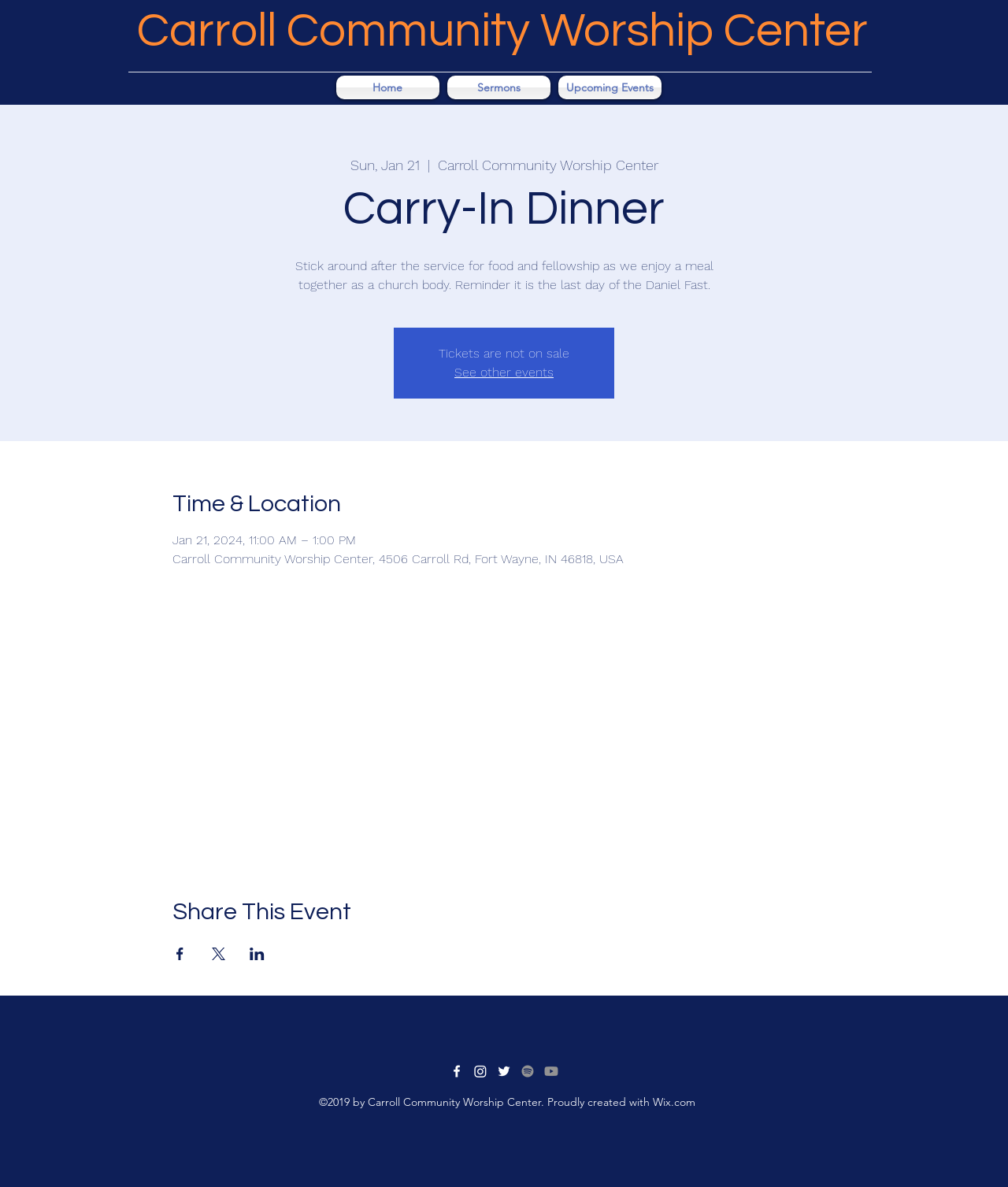Give a detailed overview of the webpage's appearance and contents.

The webpage is about a Carry-In Dinner event at the Carroll Community Worship Center. At the top, there is a heading that displays the name of the worship center. Below it, there is a navigation menu with links to "Home", "Sermons", and "Upcoming Events".

The main content of the page is divided into sections. The first section displays the event title "Carry-In Dinner" and the date "Sun, Jan 21". Below it, there is a paragraph of text that describes the event, mentioning that it's a meal together as a church body and a reminder that it's the last day of the Daniel Fast.

To the right of the event title, there is a section that displays the time and location of the event, including the date, time, and address of the worship center. Below it, there is a section that allows users to share the event on various social media platforms, including Facebook, X, and LinkedIn, each with its corresponding icon.

At the bottom of the page, there is a social bar with links to the worship center's social media profiles, including Facebook, Instagram, Twitter, Spotify, and Youtube, each with its corresponding icon. Finally, there is a footer section that displays the copyright information and a message that the website was created with Wix.com.